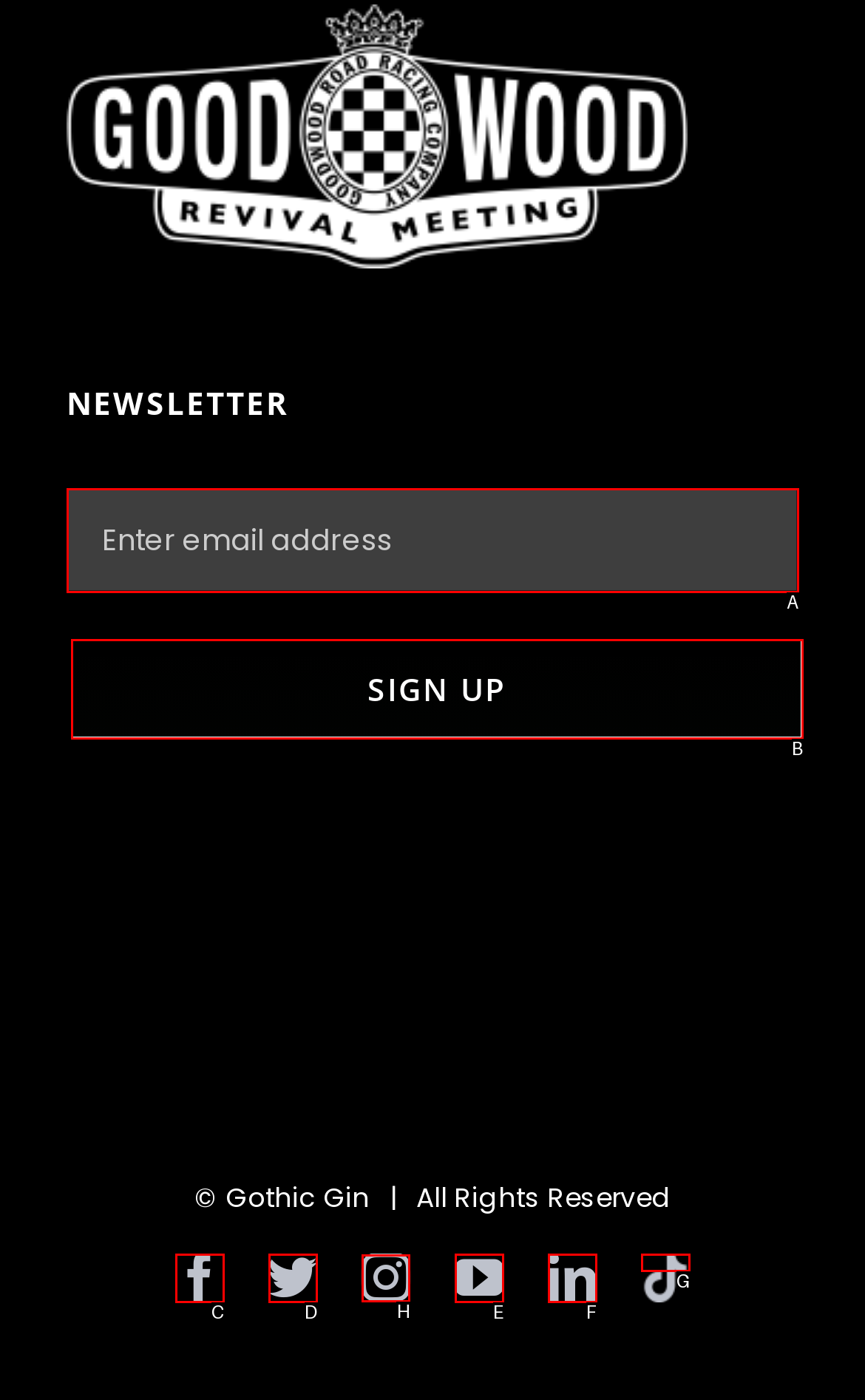For the task "view previous post", which option's letter should you click? Answer with the letter only.

None